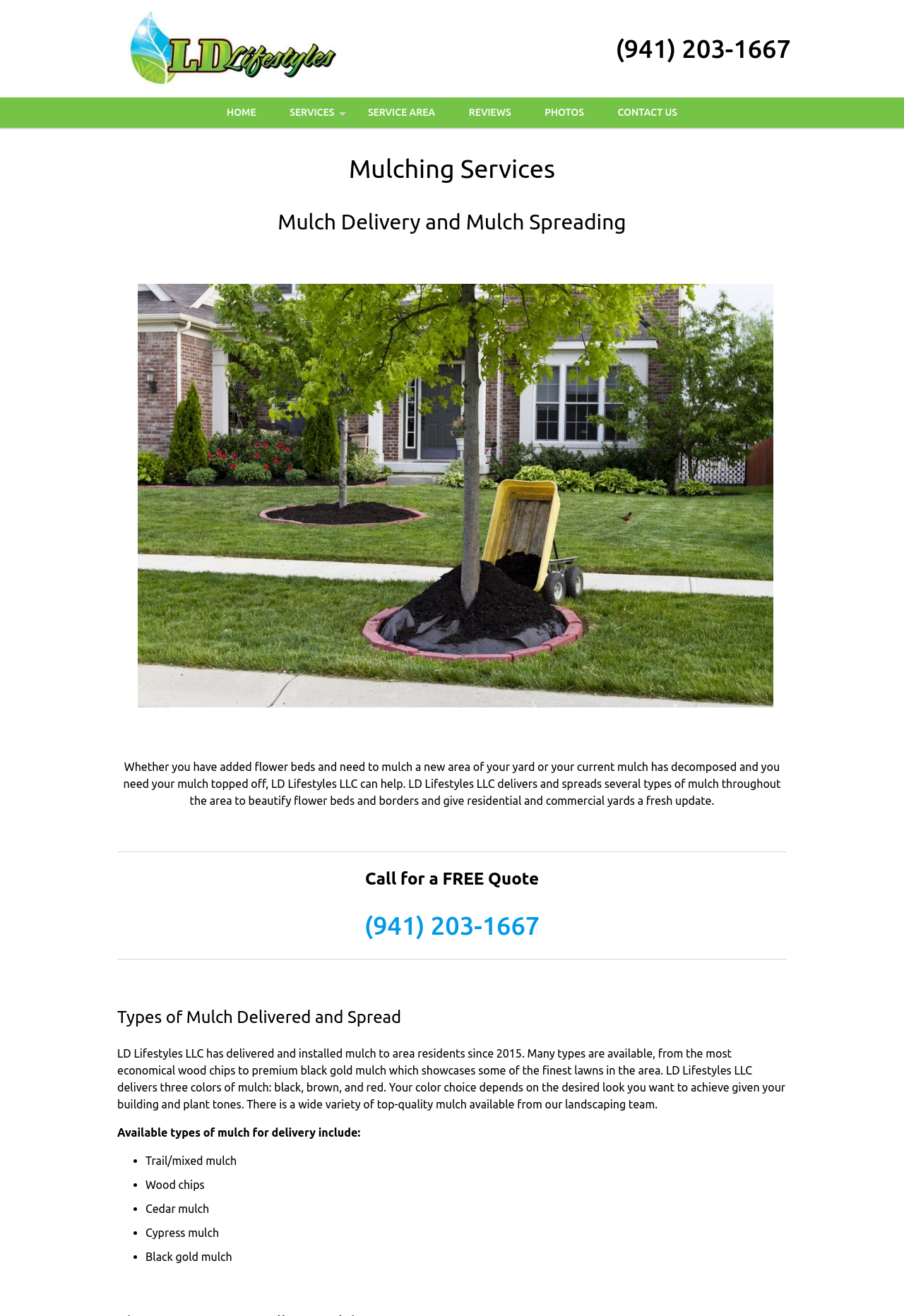Offer a meticulous caption that includes all visible features of the webpage.

The webpage is about Mulching services provided by LD Lifestyles LLC. At the top left, there is an image of the company's logo. Next to it, on the top right, is a heading displaying the company's phone number, (941) 203-1667, which is also a clickable link. Below the logo, there is a navigation menu with links to different sections of the website, including HOME, SERVICES, SERVICE AREA, REVIEWS, PHOTOS, and CONTACT US.

The main content of the webpage is divided into several sections. The first section has a heading "Mulching Services" and describes the services offered by LD Lifestyles LLC, including mulch delivery and spreading. Below this section, there is an image related to mulch delivery and installation.

The next section has a heading "Call for a FREE Quote" and displays the company's phone number again, which is also a clickable link. Following this section, there is a list of types of mulch delivered and spread by LD Lifestyles LLC, including trail/mixed mulch, wood chips, cedar mulch, cypress mulch, and black gold mulch. Each type of mulch is listed with a bullet point.

Throughout the webpage, there are horizontal separator lines dividing the different sections. The overall layout is organized, with clear headings and concise text, making it easy to navigate and understand the services offered by LD Lifestyles LLC.